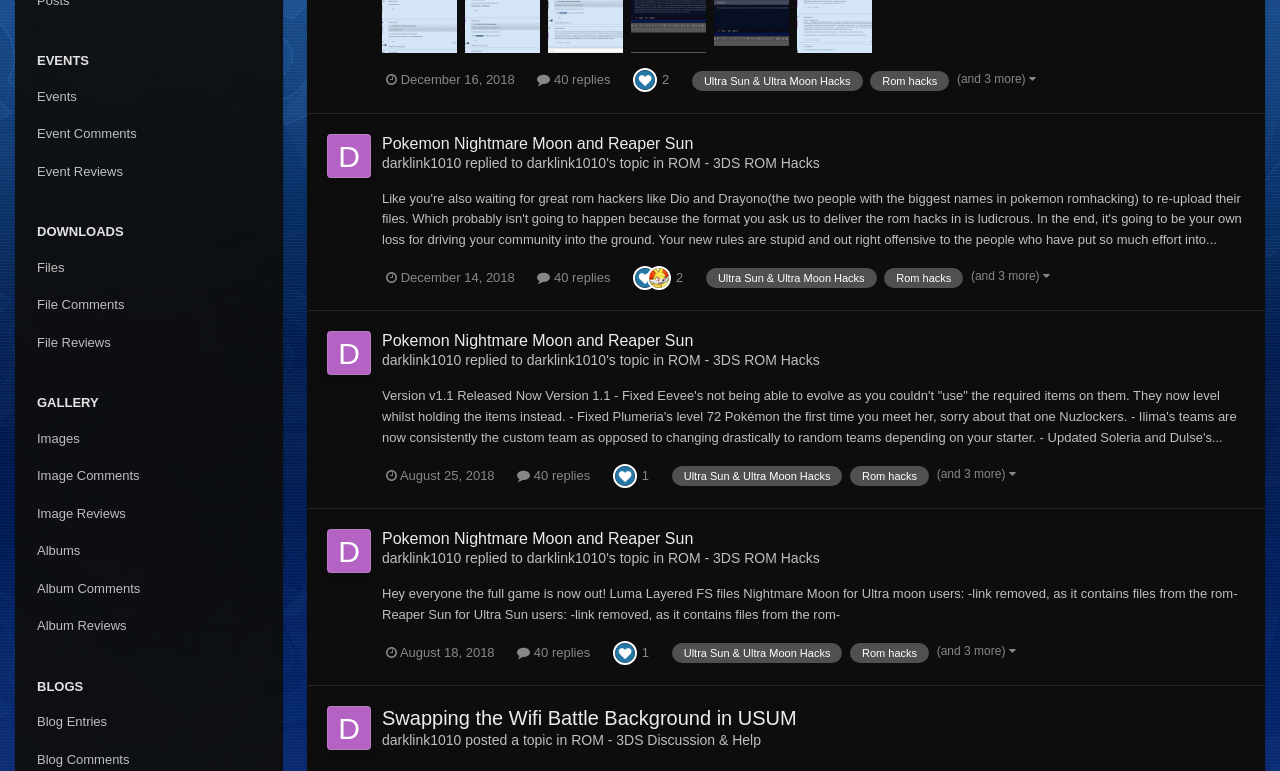Determine the bounding box coordinates for the area that needs to be clicked to fulfill this task: "Check 'Album Comments'". The coordinates must be given as four float numbers between 0 and 1, i.e., [left, top, right, bottom].

[0.021, 0.74, 0.212, 0.786]